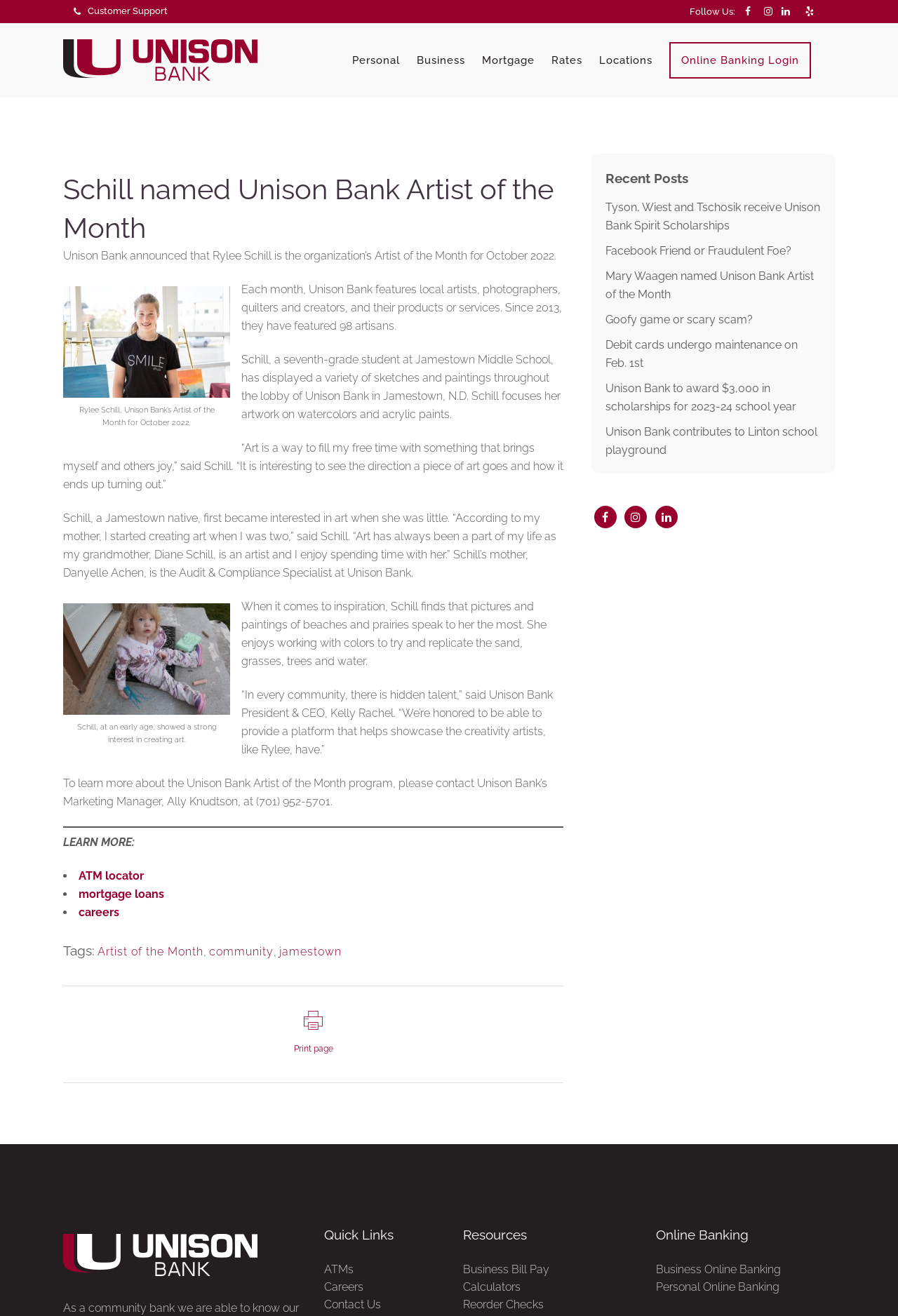Specify the bounding box coordinates of the element's region that should be clicked to achieve the following instruction: "Read more about career planning". The bounding box coordinates consist of four float numbers between 0 and 1, in the format [left, top, right, bottom].

None